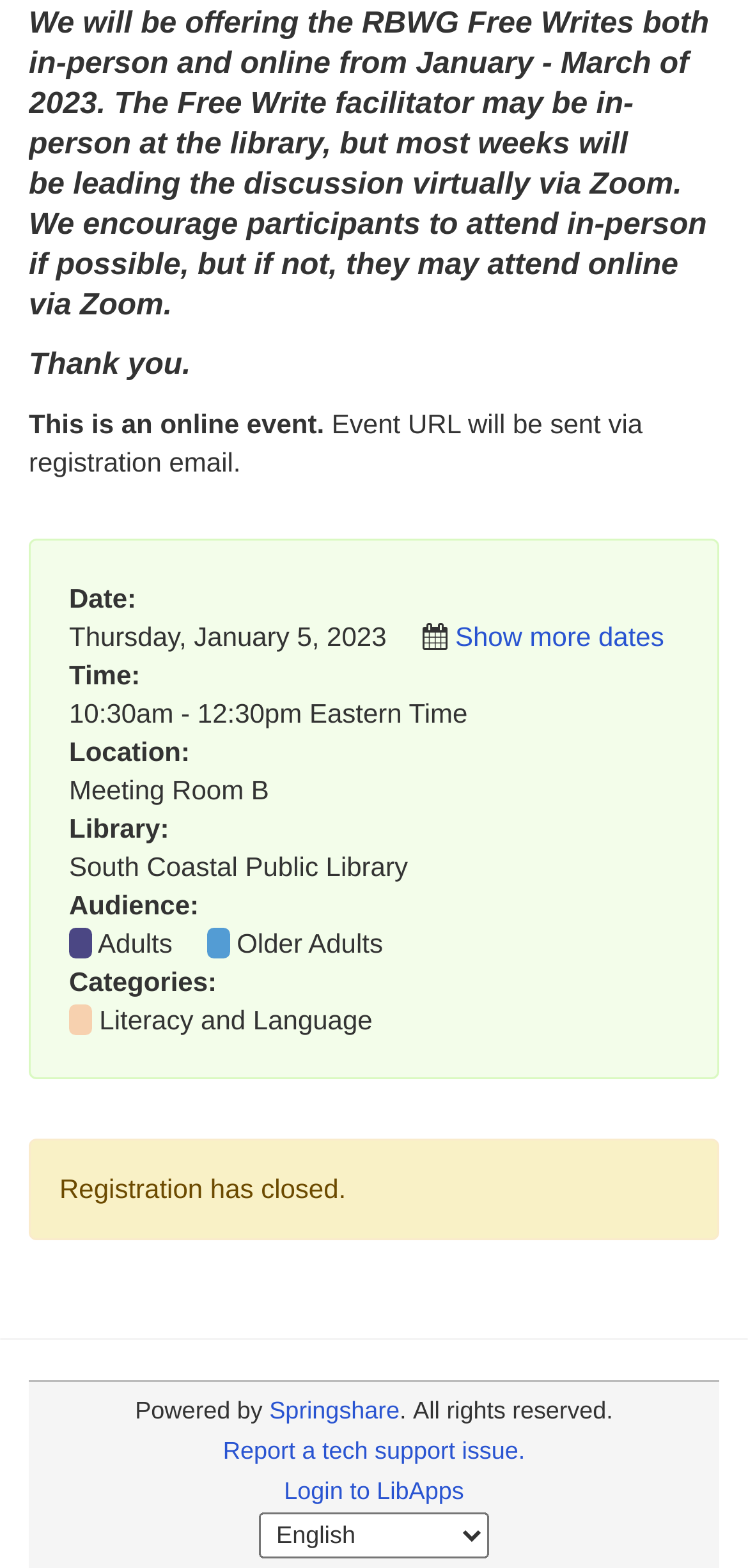Refer to the image and provide a thorough answer to this question:
Is registration still open for this event?

The text 'Registration has closed.' indicates that registration is no longer open for this event.